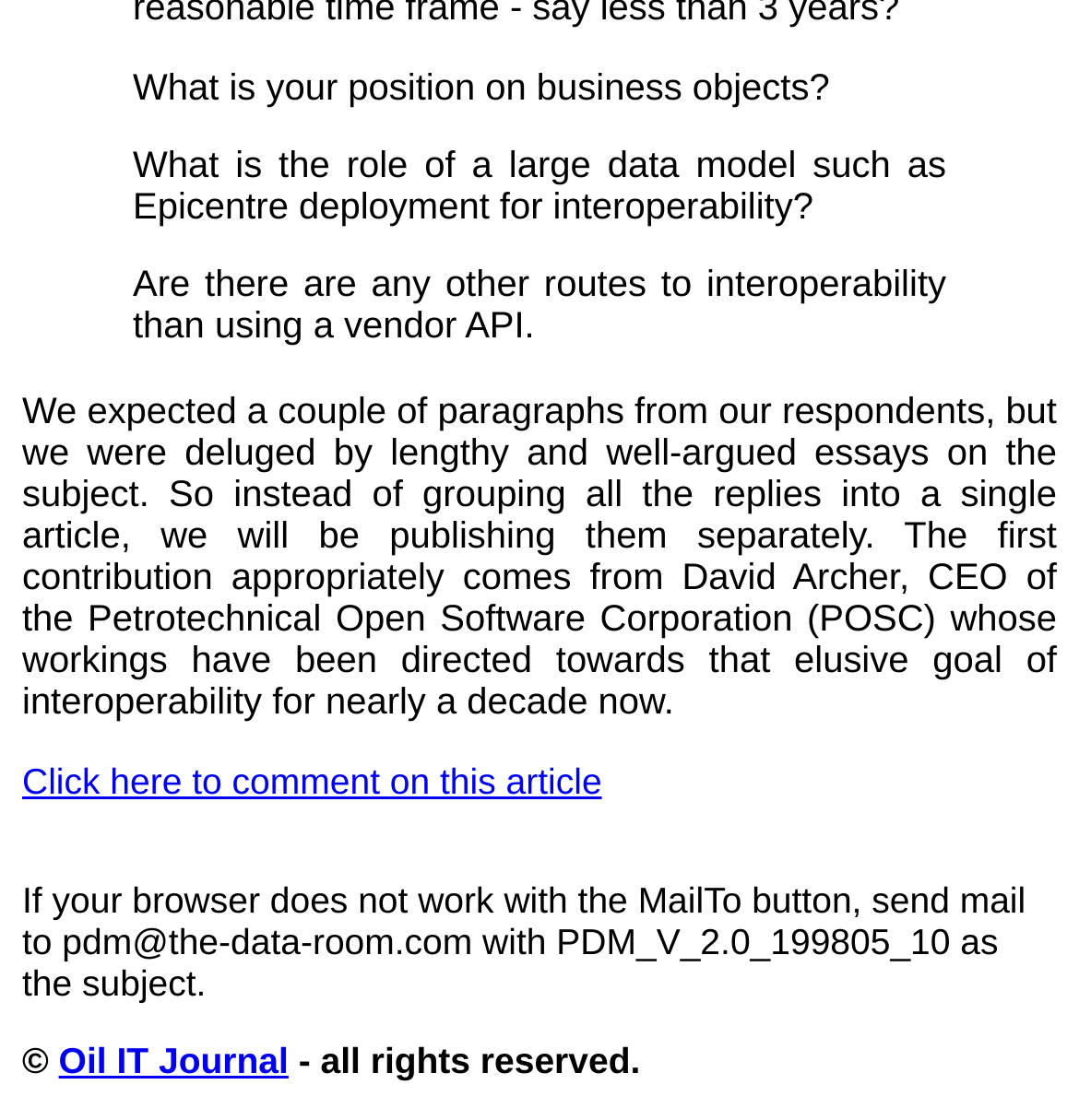Provide the bounding box coordinates of the HTML element this sentence describes: "Oil IT Journal". The bounding box coordinates consist of four float numbers between 0 and 1, i.e., [left, top, right, bottom].

[0.054, 0.929, 0.267, 0.966]